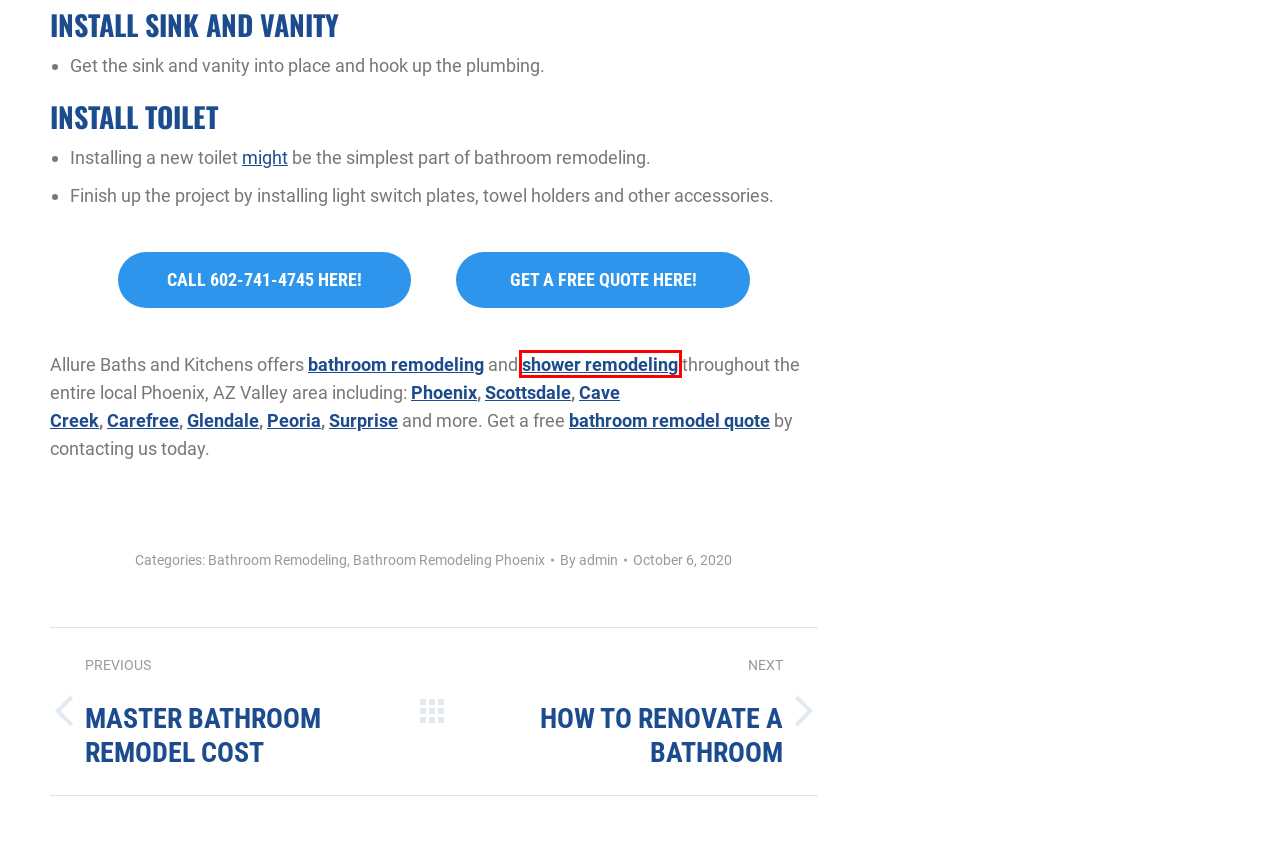With the provided screenshot showing a webpage and a red bounding box, determine which webpage description best fits the new page that appears after clicking the element inside the red box. Here are the options:
A. Bathroom Remodel Cost 2019 - AVG Price Estimates - Allure Bath
B. How To Renovate A Bathroom | Allure Baths And Kitchens
C. Master Bathroom Remodel Cost 2019 | Average Prices
D. Shower Remodeling Phoenix - Allure Bathroom Remodeling
E. Bathroom Remodeling Phoenix Archives - Allure Bathroom Remodeling
F. admin, Author at Allure Bathroom Remodeling
G. Cost Of A Divorce – High Desert Family Law Group
H. Bathroom Remodeling Care Free - Allure Bathroom Remodeling

D